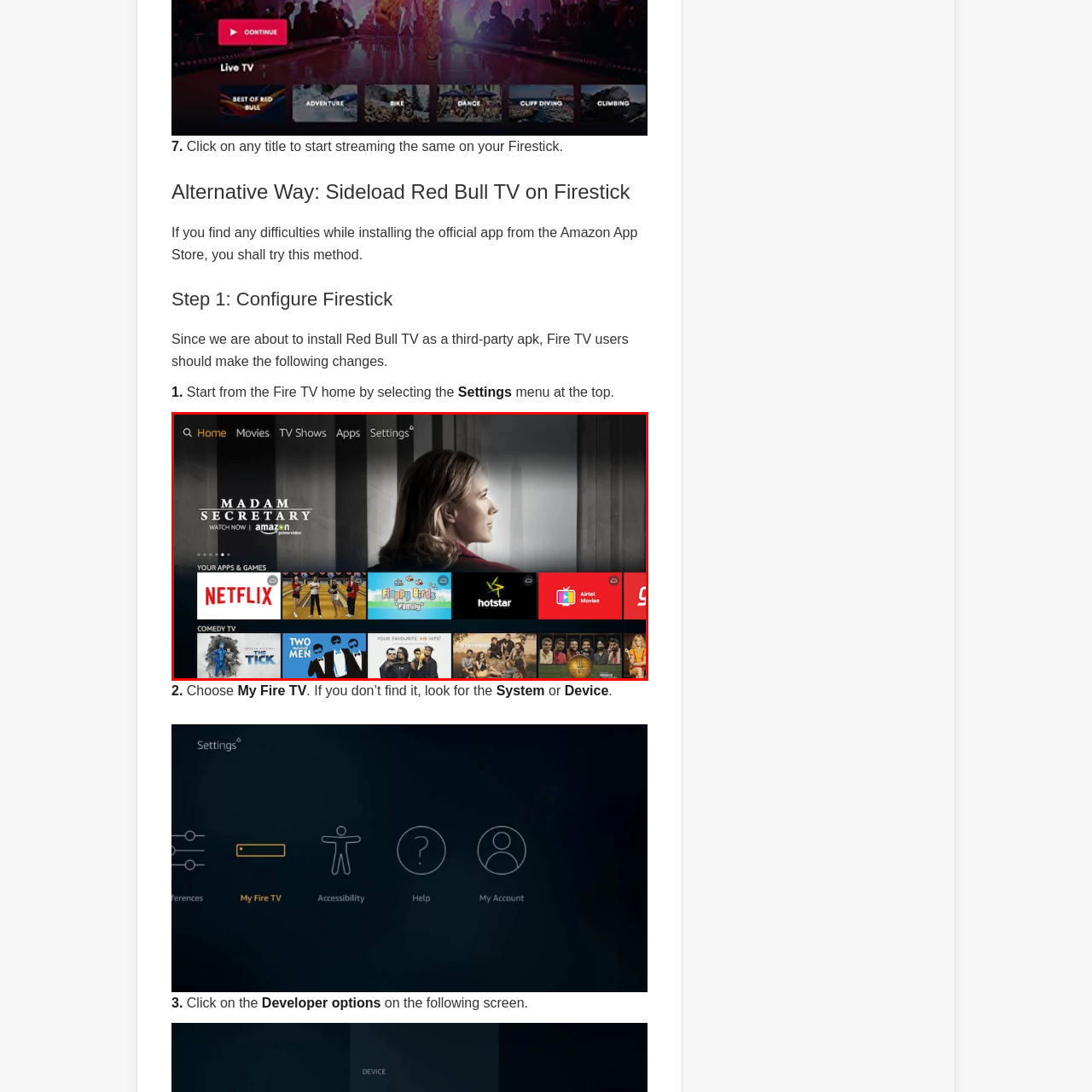Consider the image within the red frame and reply with a brief answer: What type of content is showcased in the Comedy TV section?

TV shows